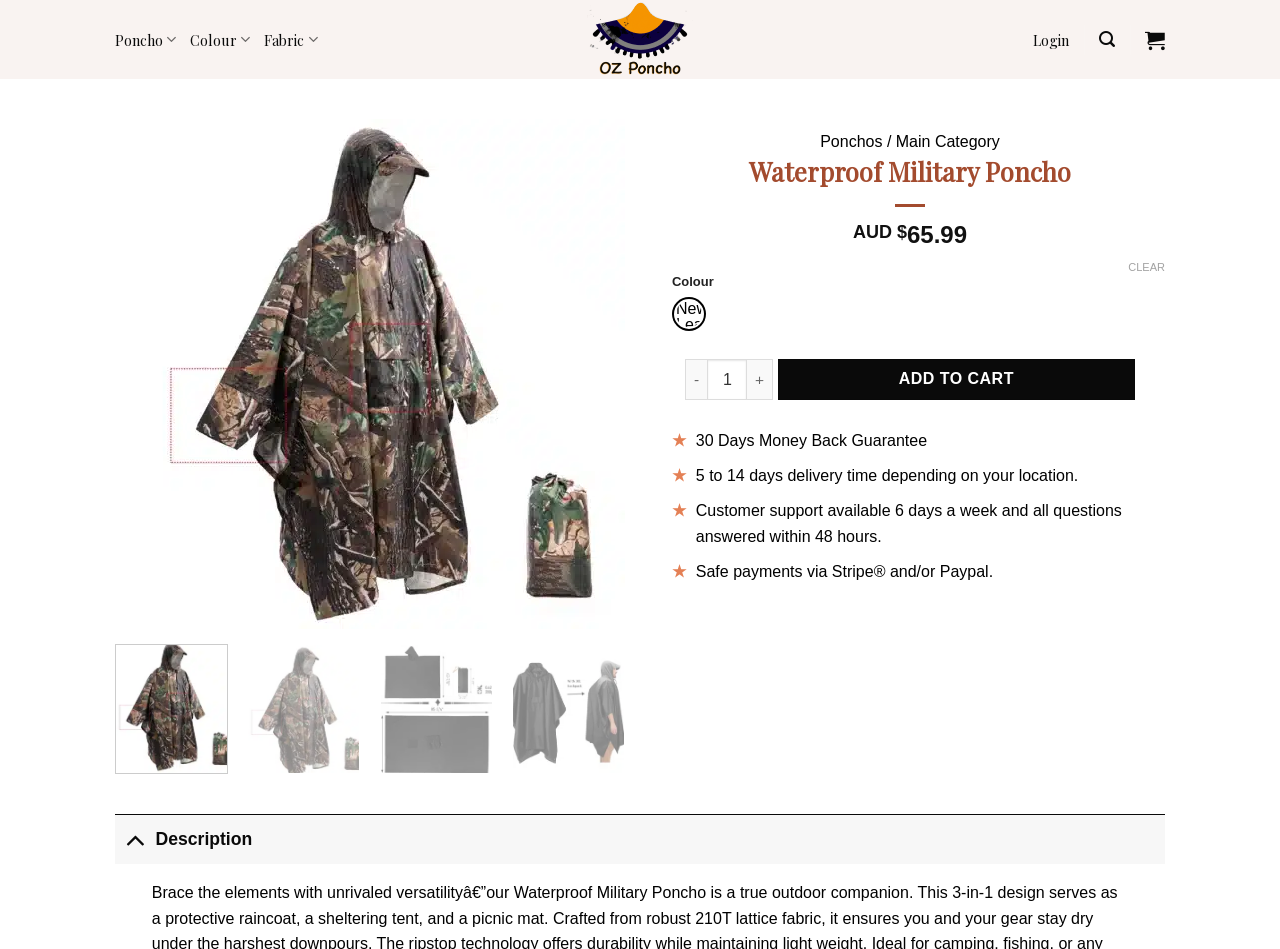What is the price of the Waterproof Military Poncho?
Analyze the screenshot and provide a detailed answer to the question.

The price of the Waterproof Military Poncho can be found below the product image, where it says 'AUD $65.99' in a static text element.